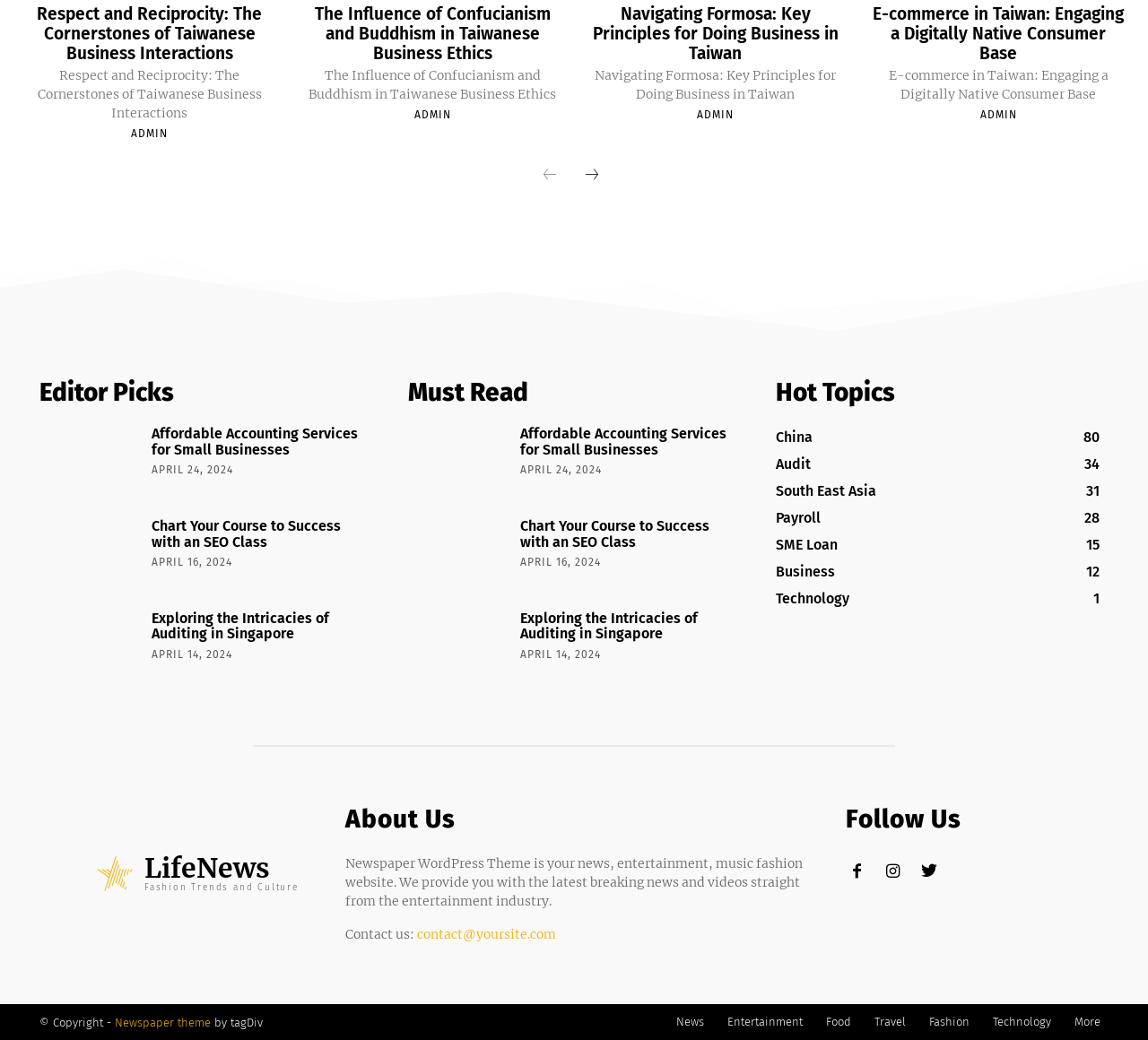Reply to the question below using a single word or brief phrase:
How many social media links are there?

3